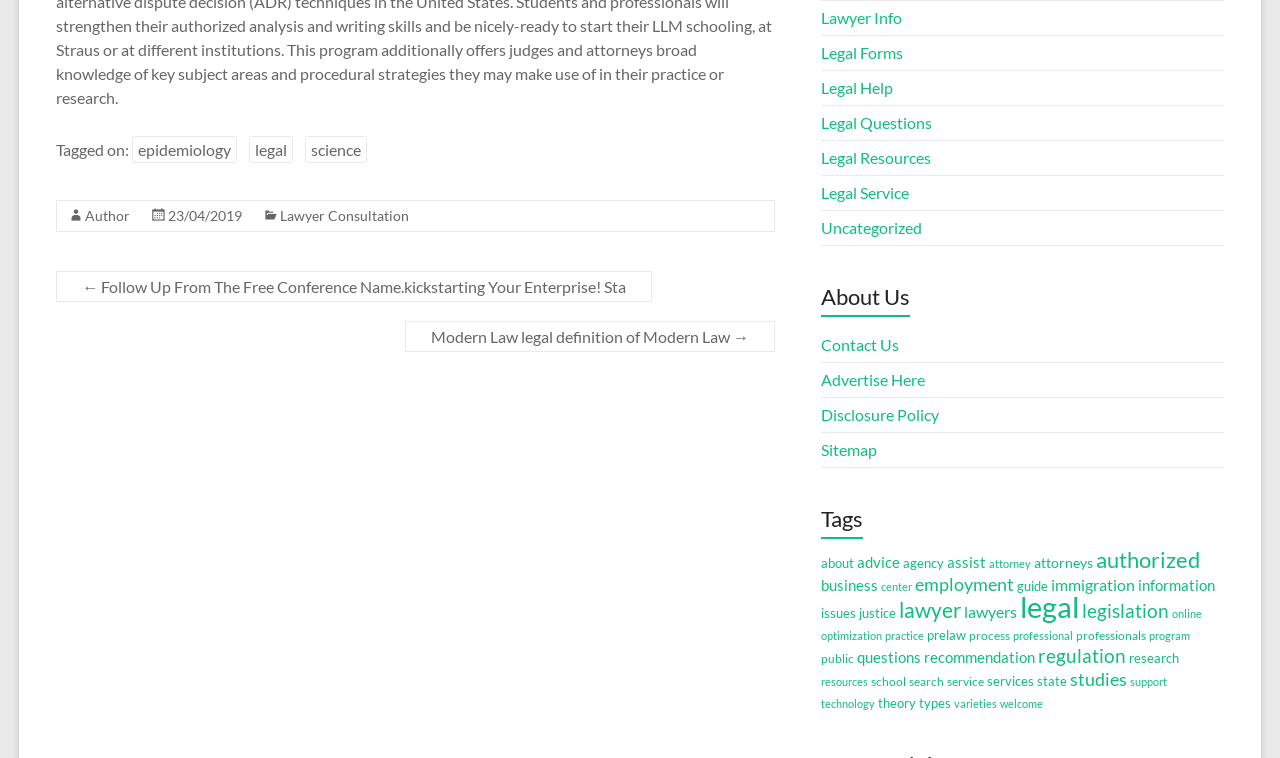Identify the bounding box coordinates of the element that should be clicked to fulfill this task: "View the 'About Us' page". The coordinates should be provided as four float numbers between 0 and 1, i.e., [left, top, right, bottom].

[0.641, 0.371, 0.956, 0.433]